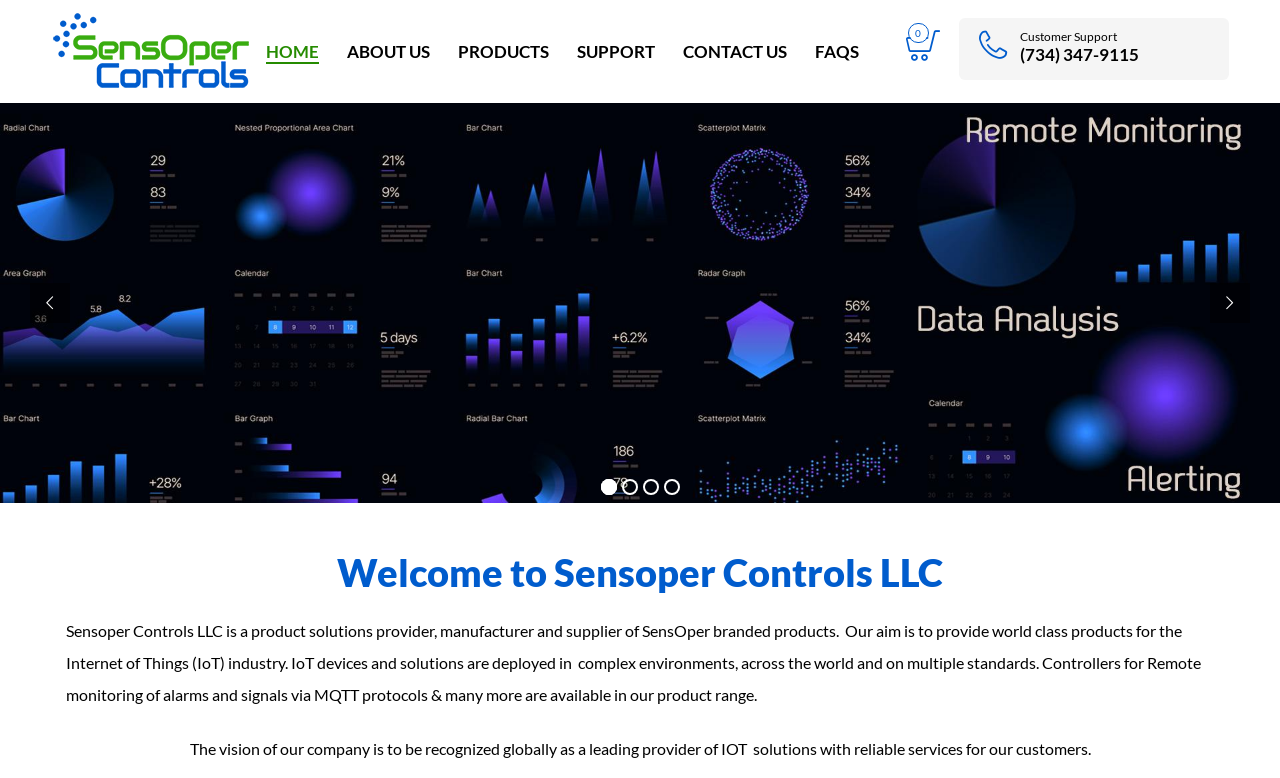What is the vision of Sensoper Controls LLC?
Look at the image and construct a detailed response to the question.

The vision of Sensoper Controls LLC is obtained from the paragraph of text at the bottom of the webpage, which states that the company's vision is to be recognized globally as a leading provider of IoT solutions with reliable services for customers.